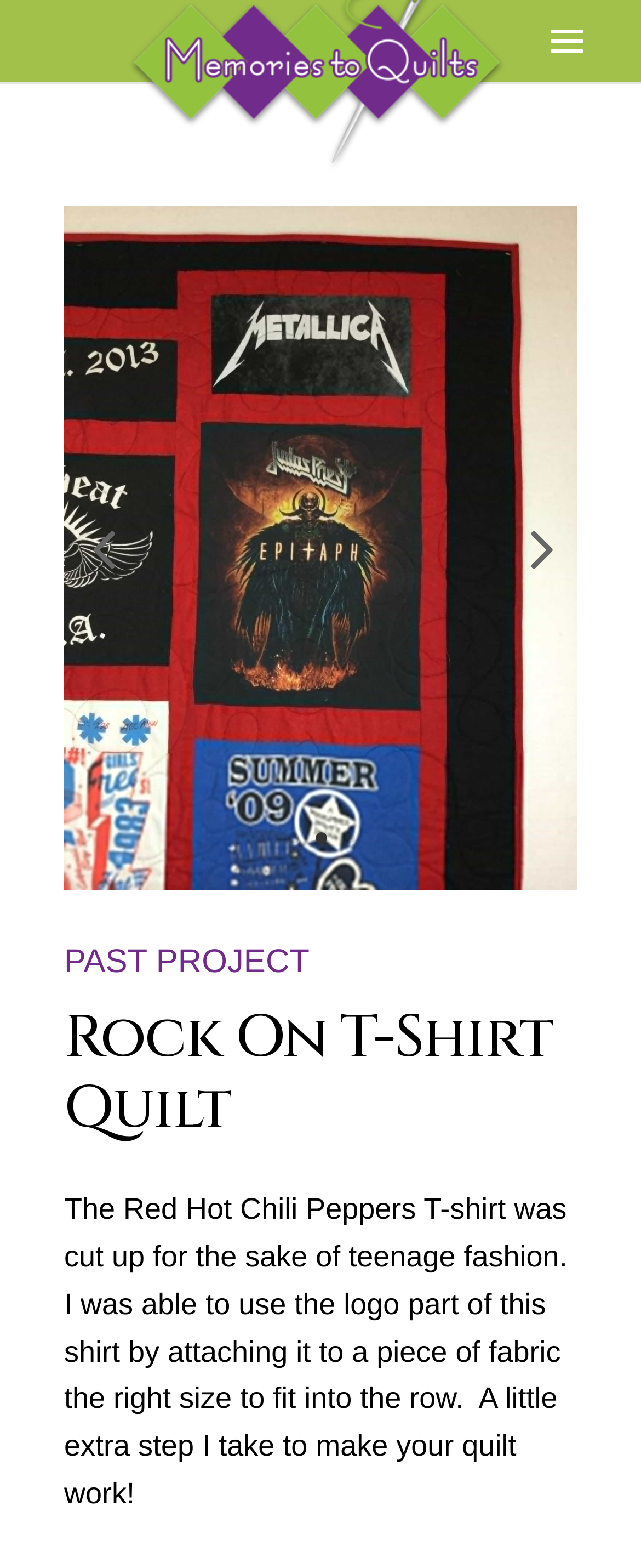Provide a thorough description of the webpage you see.

This webpage is about custom rock n roll gifts, specifically a quilt made from T-shirts of rock bands. At the top, there is a phone number "Call Diane at 541-408-4738" and a social media icon. Below them, there is a search bar that spans almost the entire width of the page.

The main content of the page is divided into two sections. On the left, there is a large image of a quilt made from rock band T-shirts, with a link to a close-up view of the quilt. Below the image, there are several links to navigate through the quilt project, labeled as "1", "2", "3", "4", and "5".

On the right side of the page, there is a heading "Rock On T-Shirt Quilt" followed by a paragraph of text that describes the process of creating the quilt. The text explains how the creator was able to use a logo from a Red Hot Chili Peppers T-shirt by attaching it to a piece of fabric, taking extra steps to make the quilt work. Above this text, there is a label "PAST PROJECT".